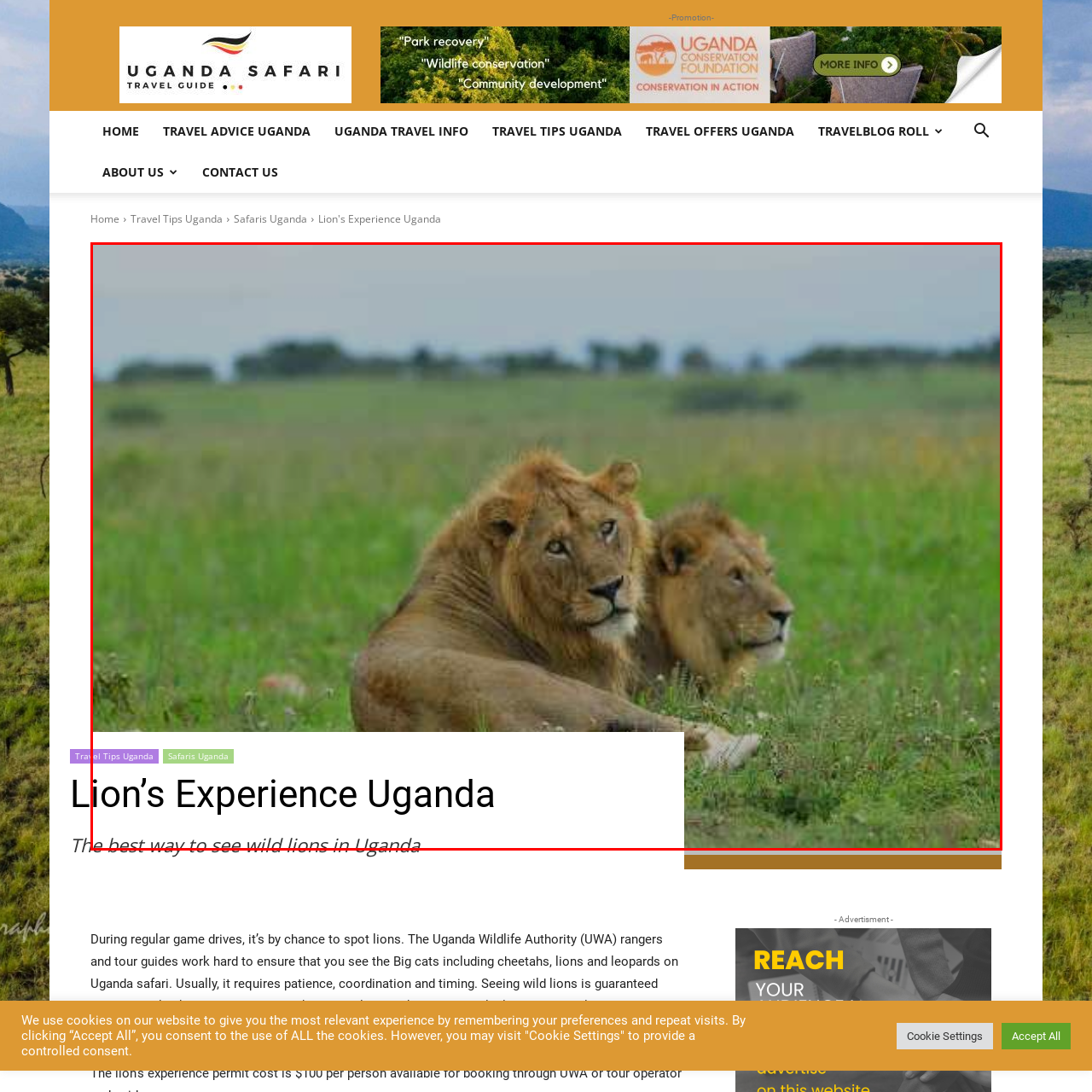What is the purpose of the image?
Please review the image inside the red bounding box and answer using a single word or phrase.

To invite travelers for a wildlife adventure